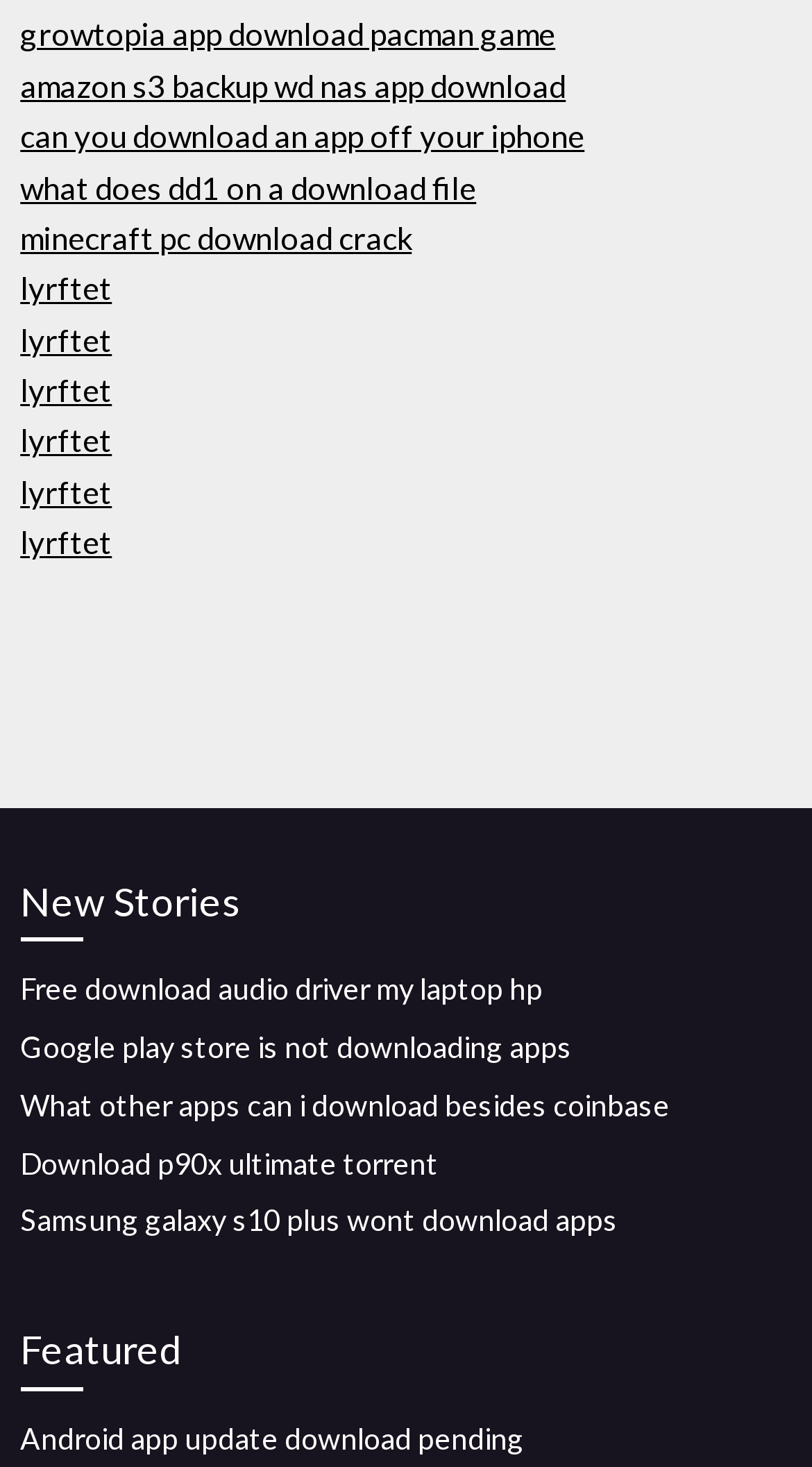Please mark the bounding box coordinates of the area that should be clicked to carry out the instruction: "Browse App Building topics".

None